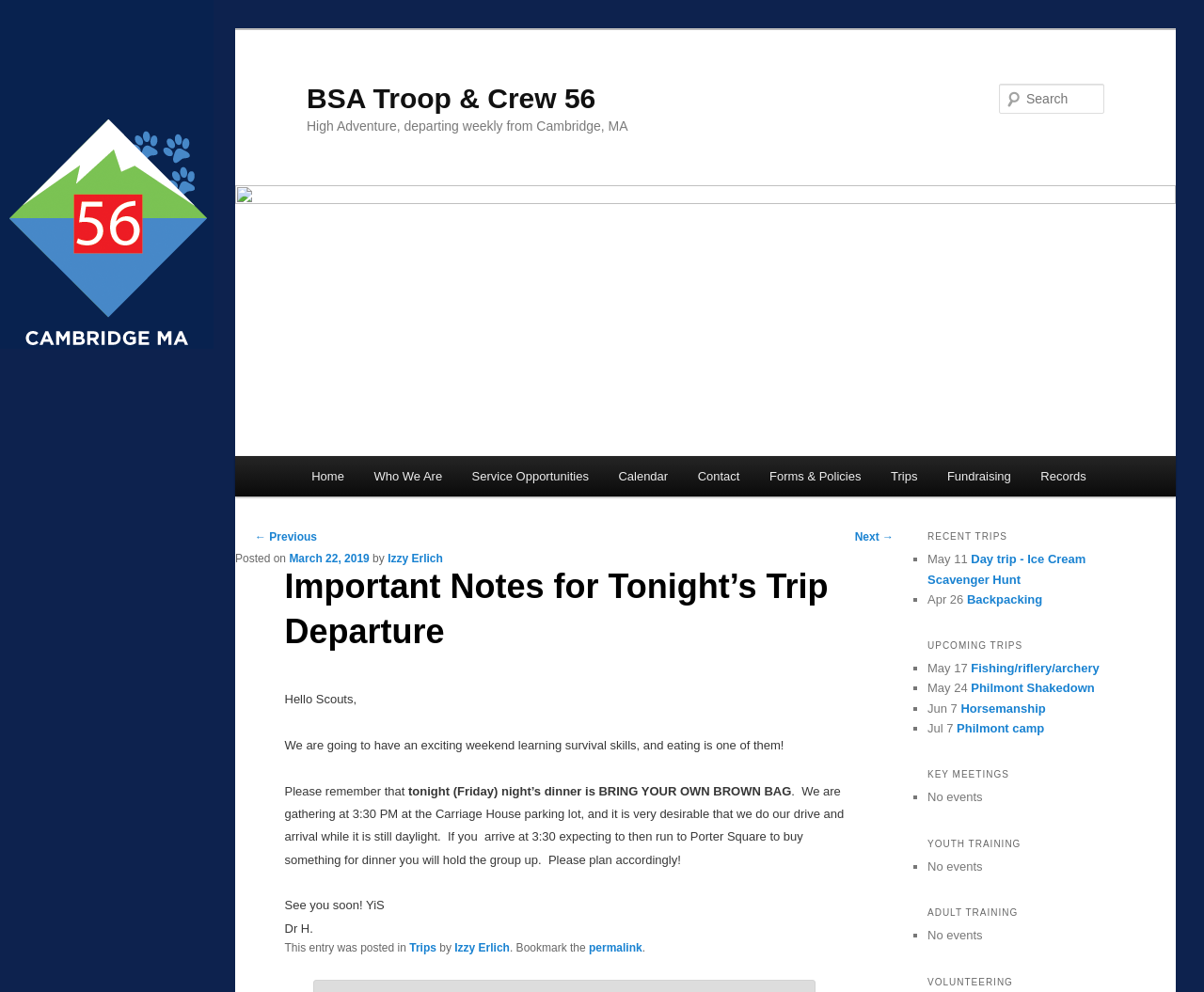Respond to the question with just a single word or phrase: 
Who is the author of the article?

Izzy Erlich